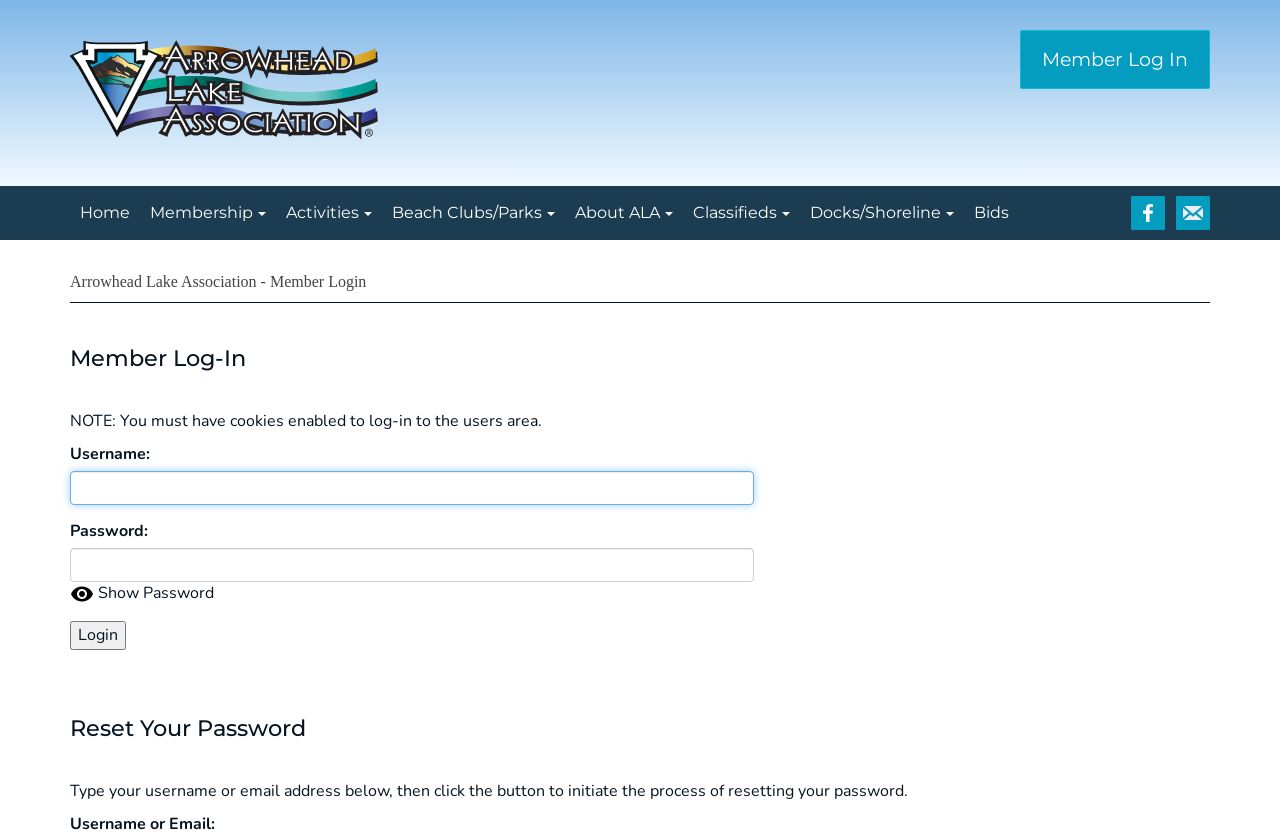Please identify the bounding box coordinates of the element that needs to be clicked to perform the following instruction: "Click the Member Log In link".

[0.797, 0.036, 0.945, 0.106]